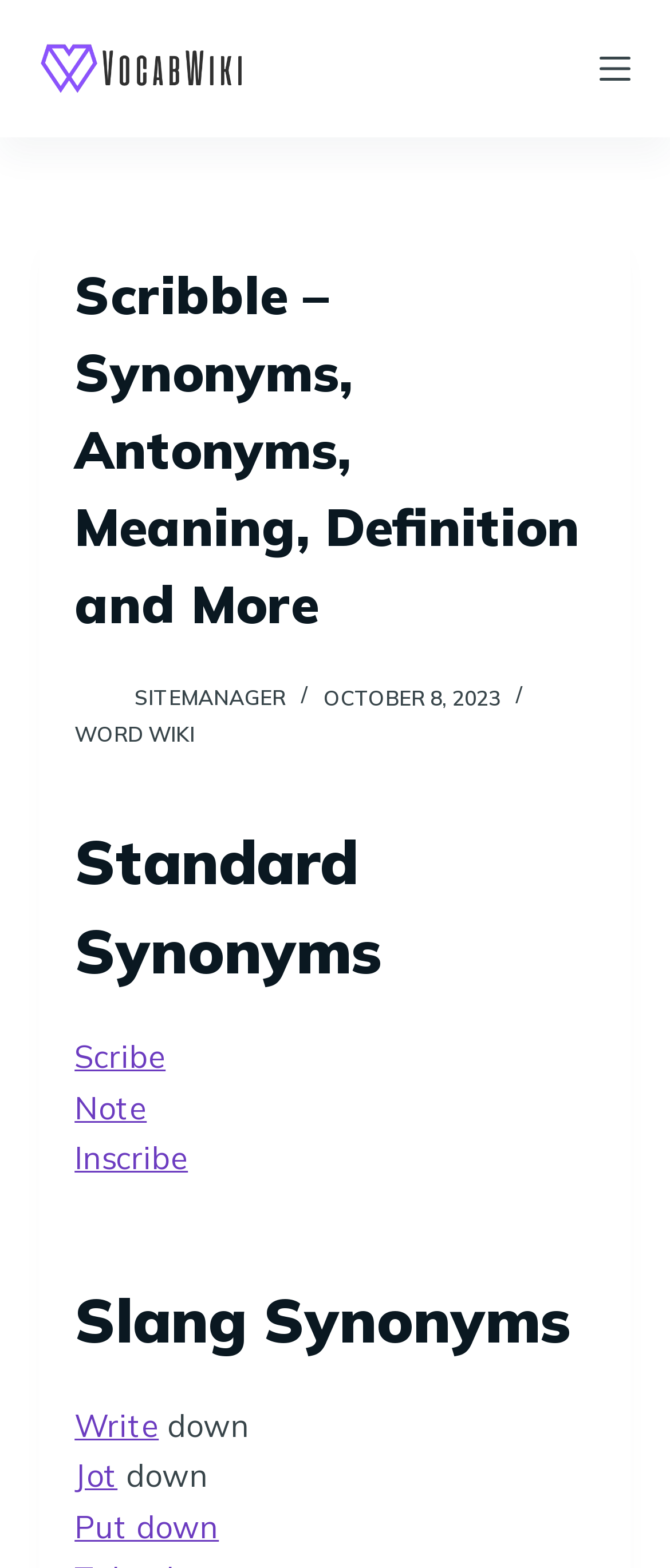Answer the question with a brief word or phrase:
What is the date displayed on the webpage?

OCTOBER 8, 2023